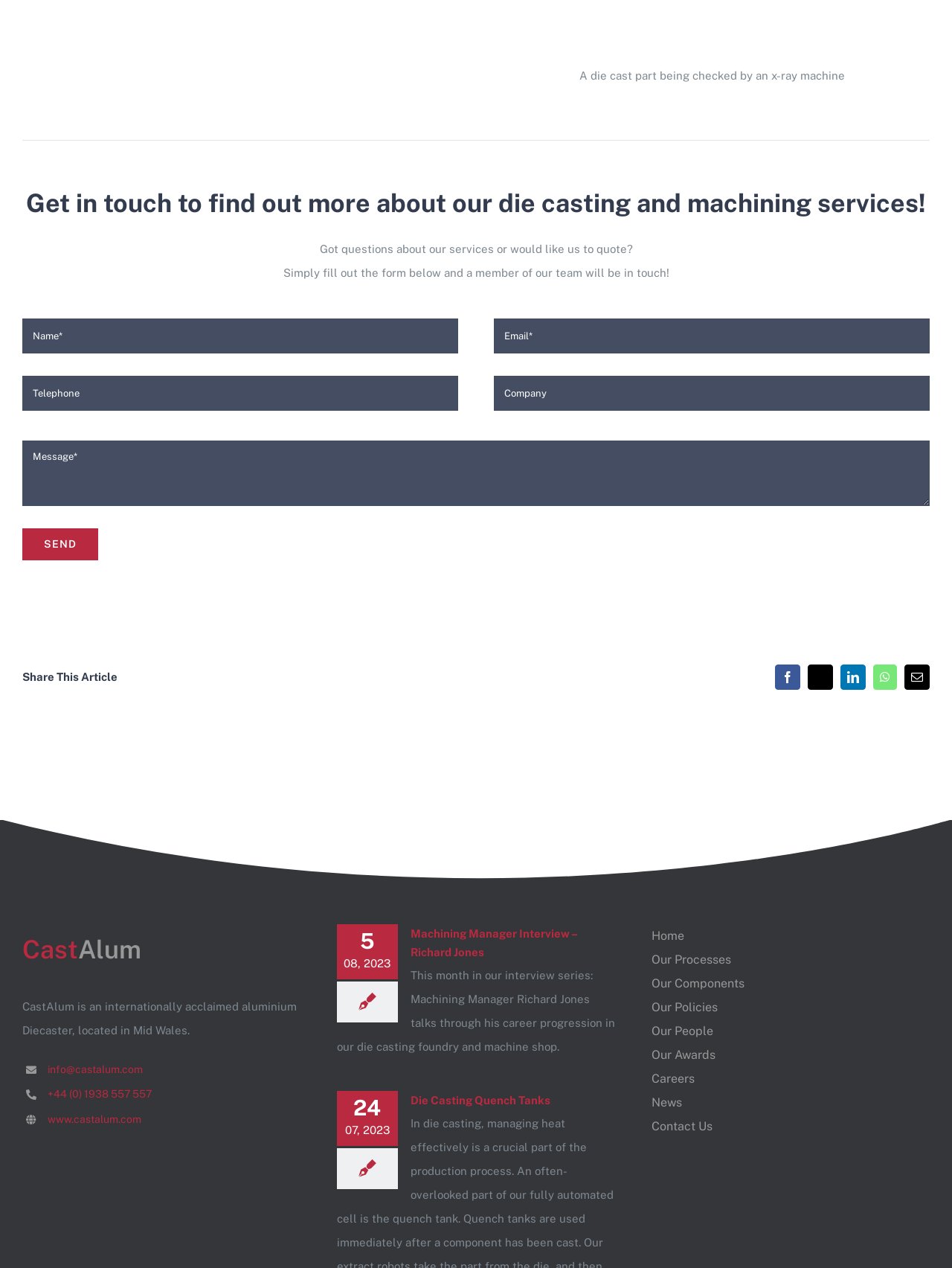Please provide a detailed answer to the question below by examining the image:
How can I contact the company?

The webpage provides a contact form where users can fill out their details to get in touch with the company. Additionally, the email address 'info@castalum.com' is provided at the bottom of the webpage, which can be used to contact the company.